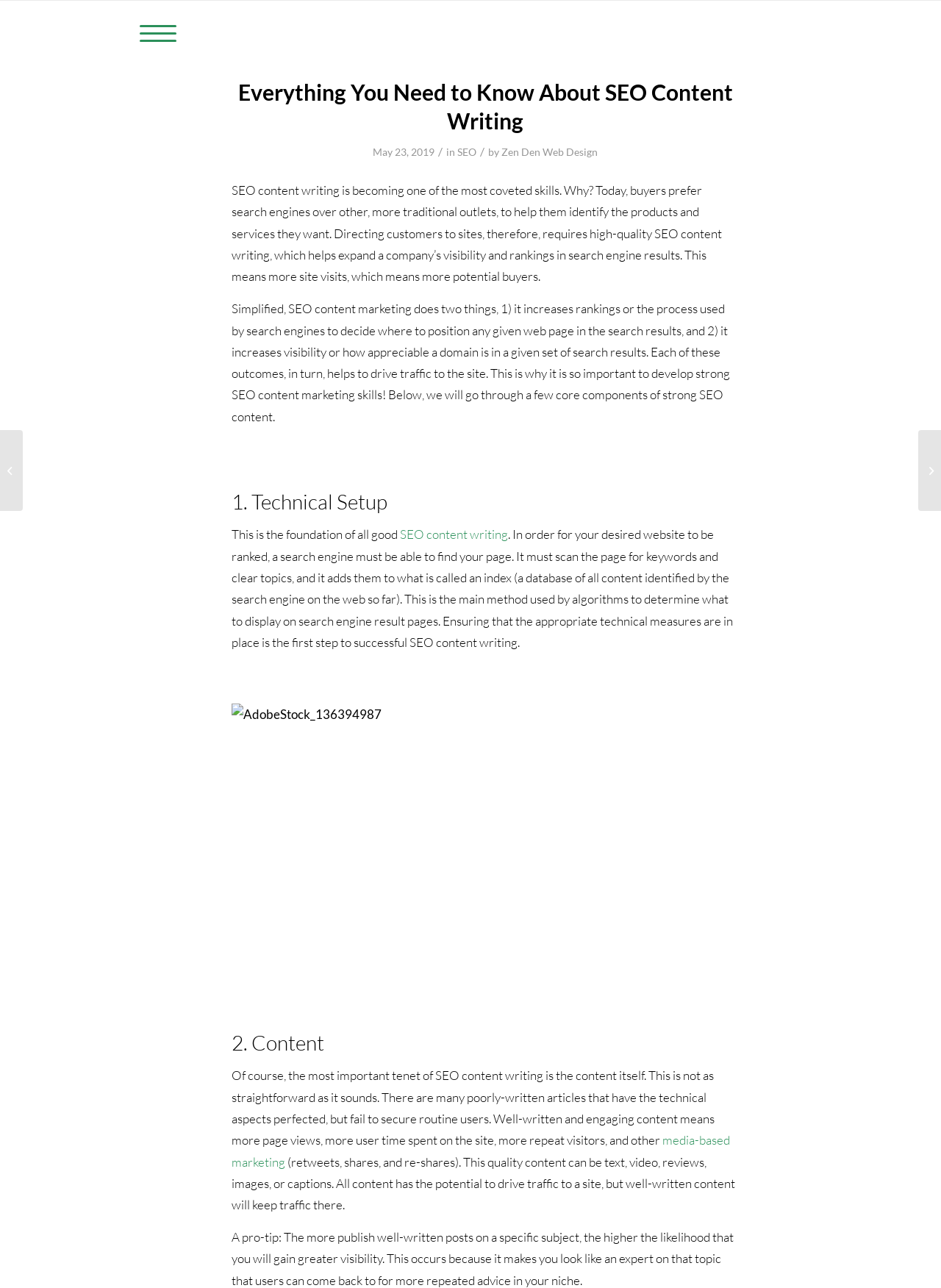What is the date of the article?
Look at the image and answer the question with a single word or phrase.

May 23, 2019